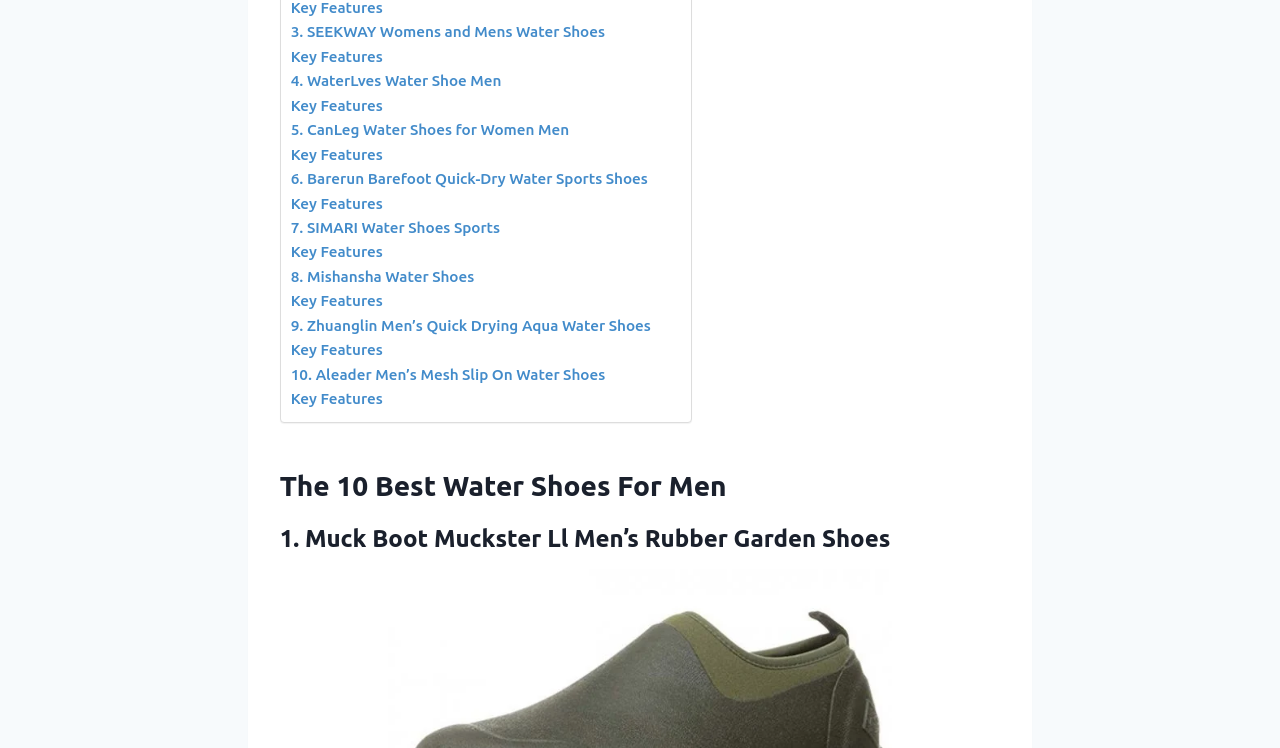Identify the bounding box coordinates for the UI element described as: "8. Mishansha Water Shoes".

[0.227, 0.354, 0.37, 0.387]